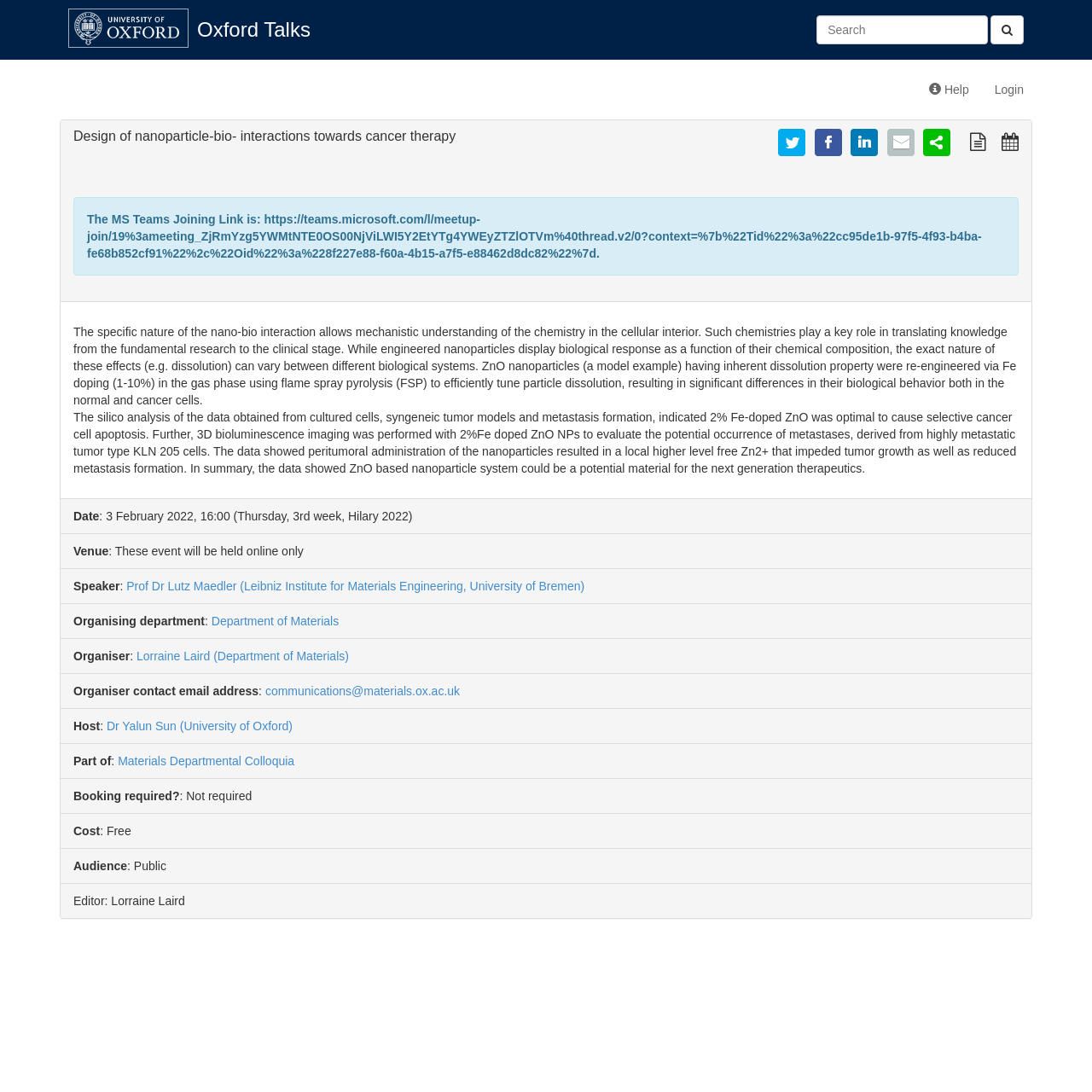Locate the bounding box coordinates of the item that should be clicked to fulfill the instruction: "Search for a talk".

[0.748, 0.014, 0.938, 0.041]